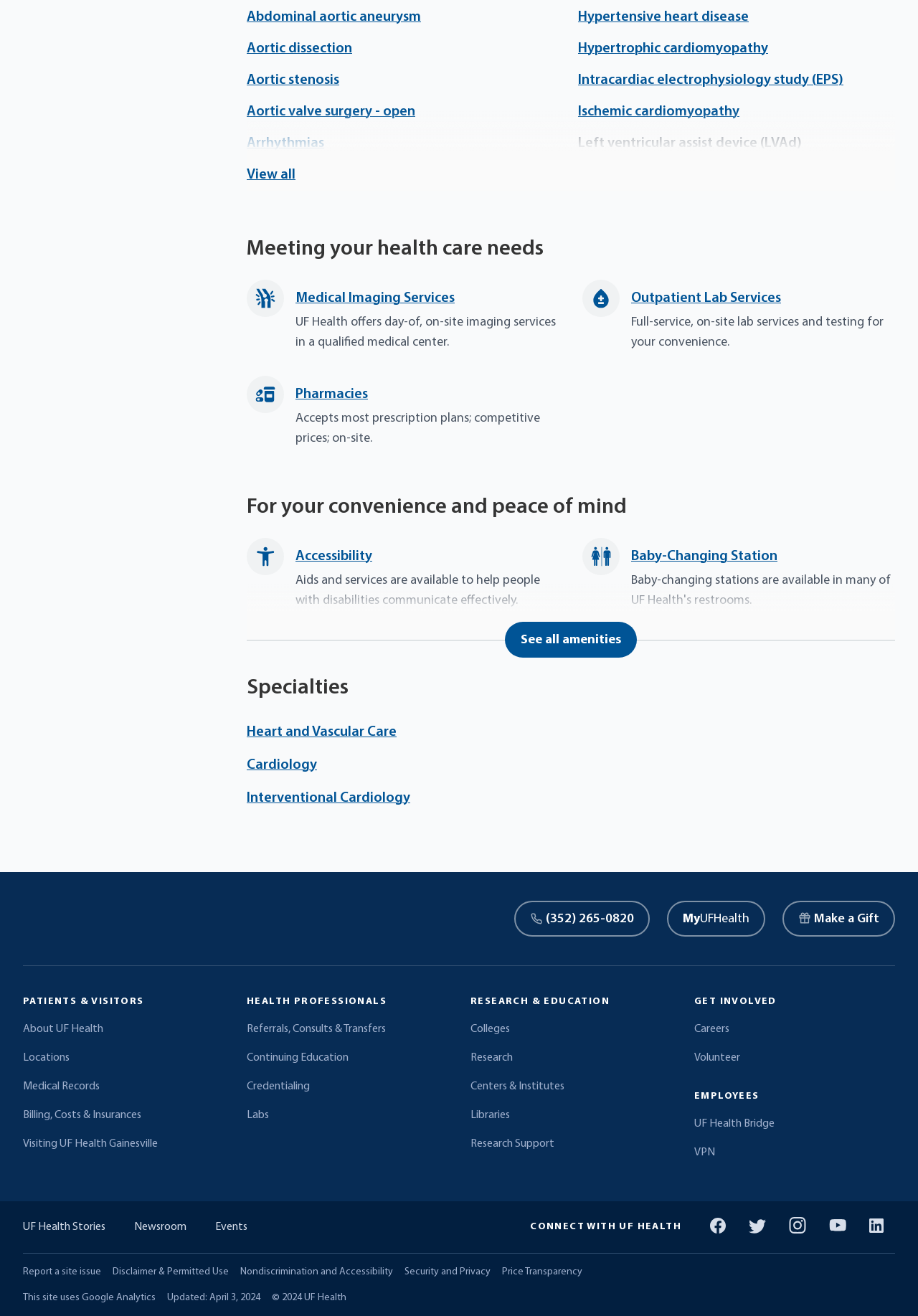Find the bounding box coordinates of the clickable region needed to perform the following instruction: "Click on Accessibility". The coordinates should be provided as four float numbers between 0 and 1, i.e., [left, top, right, bottom].

[0.322, 0.417, 0.405, 0.428]